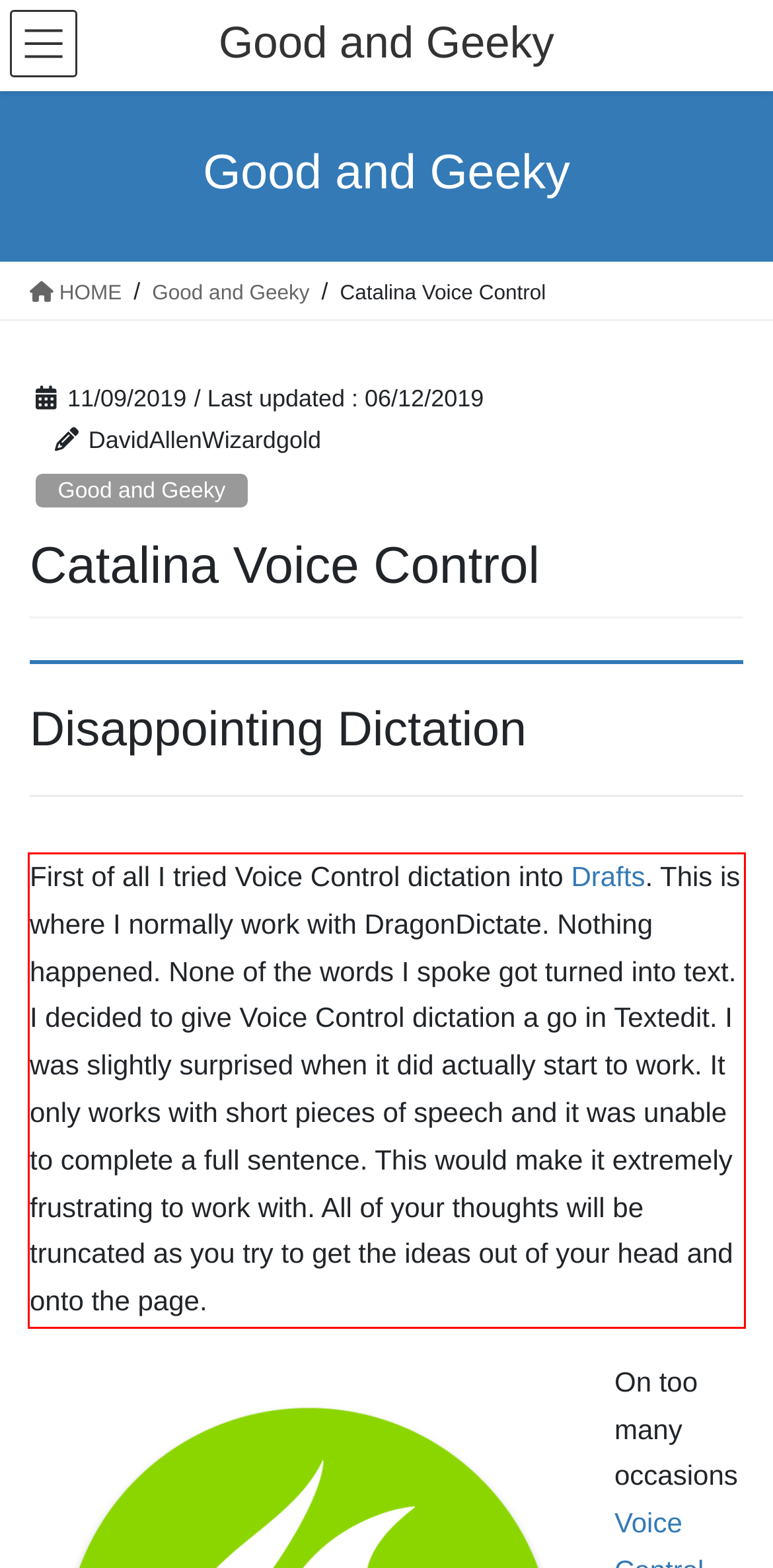Analyze the screenshot of a webpage where a red rectangle is bounding a UI element. Extract and generate the text content within this red bounding box.

First of all I tried Voice Control dictation into Drafts. This is where I normally work with DragonDictate. Nothing happened. None of the words I spoke got turned into text. I decided to give Voice Control dictation a go in Textedit. I was slightly surprised when it did actually start to work. It only works with short pieces of speech and it was unable to complete a full sentence. This would make it extremely frustrating to work with. All of your thoughts will be truncated as you try to get the ideas out of your head and onto the page.